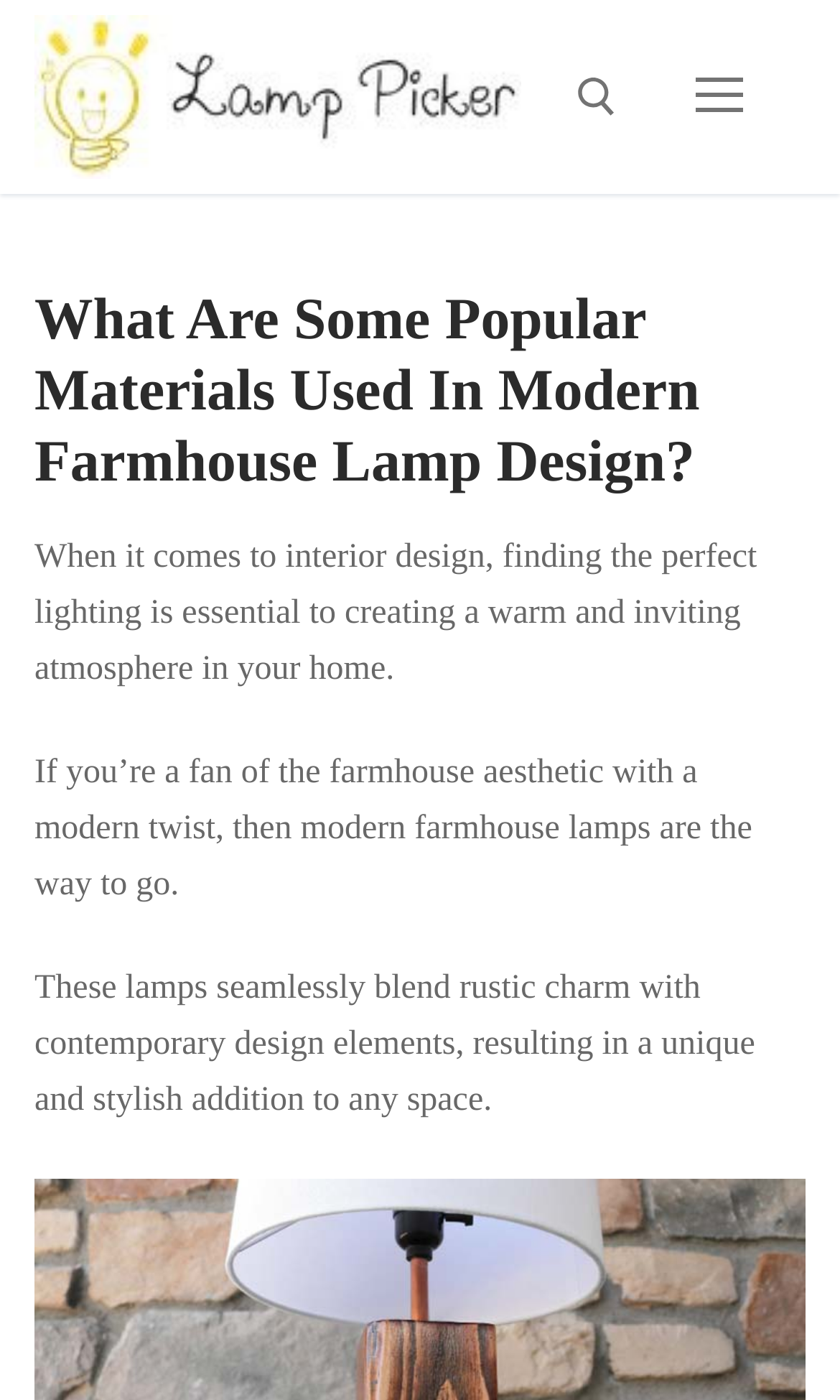Please use the details from the image to answer the following question comprehensively:
What is the importance of lighting in interior design?

According to the text, 'finding the perfect lighting is essential to creating a warm and inviting atmosphere in your home', which suggests that the importance of lighting in interior design is to create a warm and inviting atmosphere.